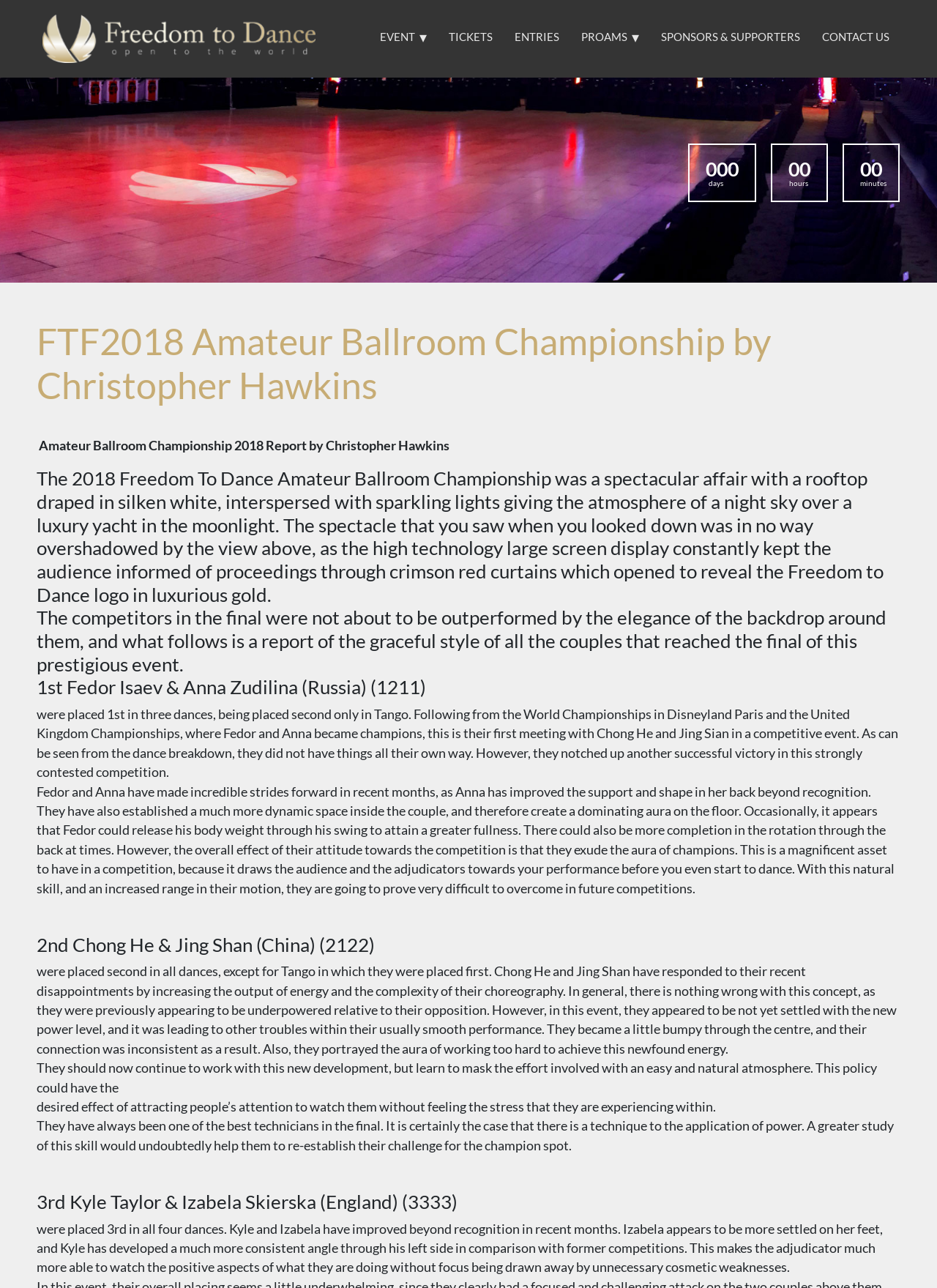Identify and provide the text of the main header on the webpage.

FTF2018 Amateur Ballroom Championship by Christopher Hawkins